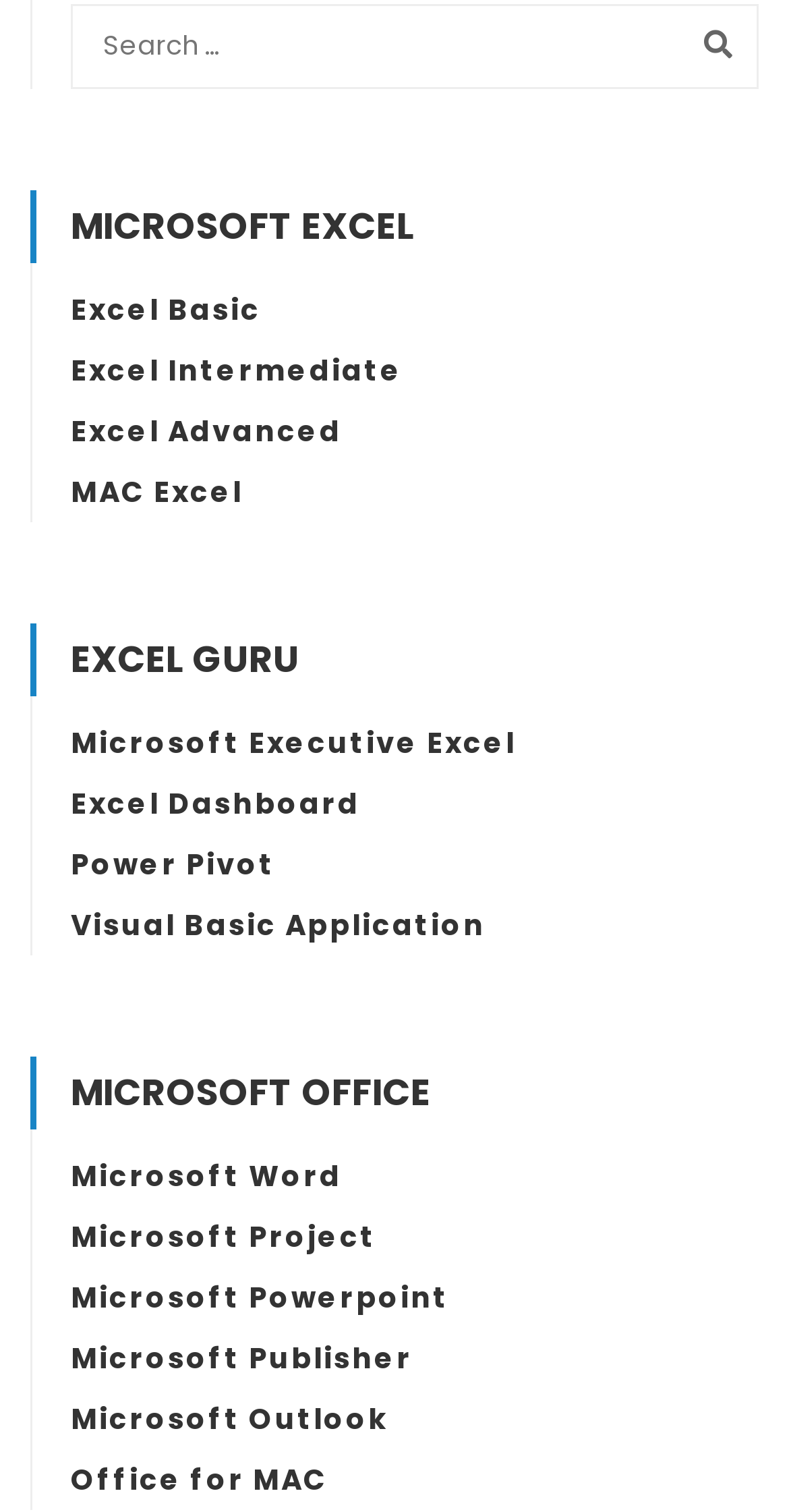How many Excel categories are there?
Please answer the question with as much detail as possible using the screenshot.

Based on the webpage, I can see four categories related to Excel: Excel Basic, Excel Intermediate, Excel Advanced, and MAC Excel. These categories are listed under the heading 'MICROSOFT EXCEL'.